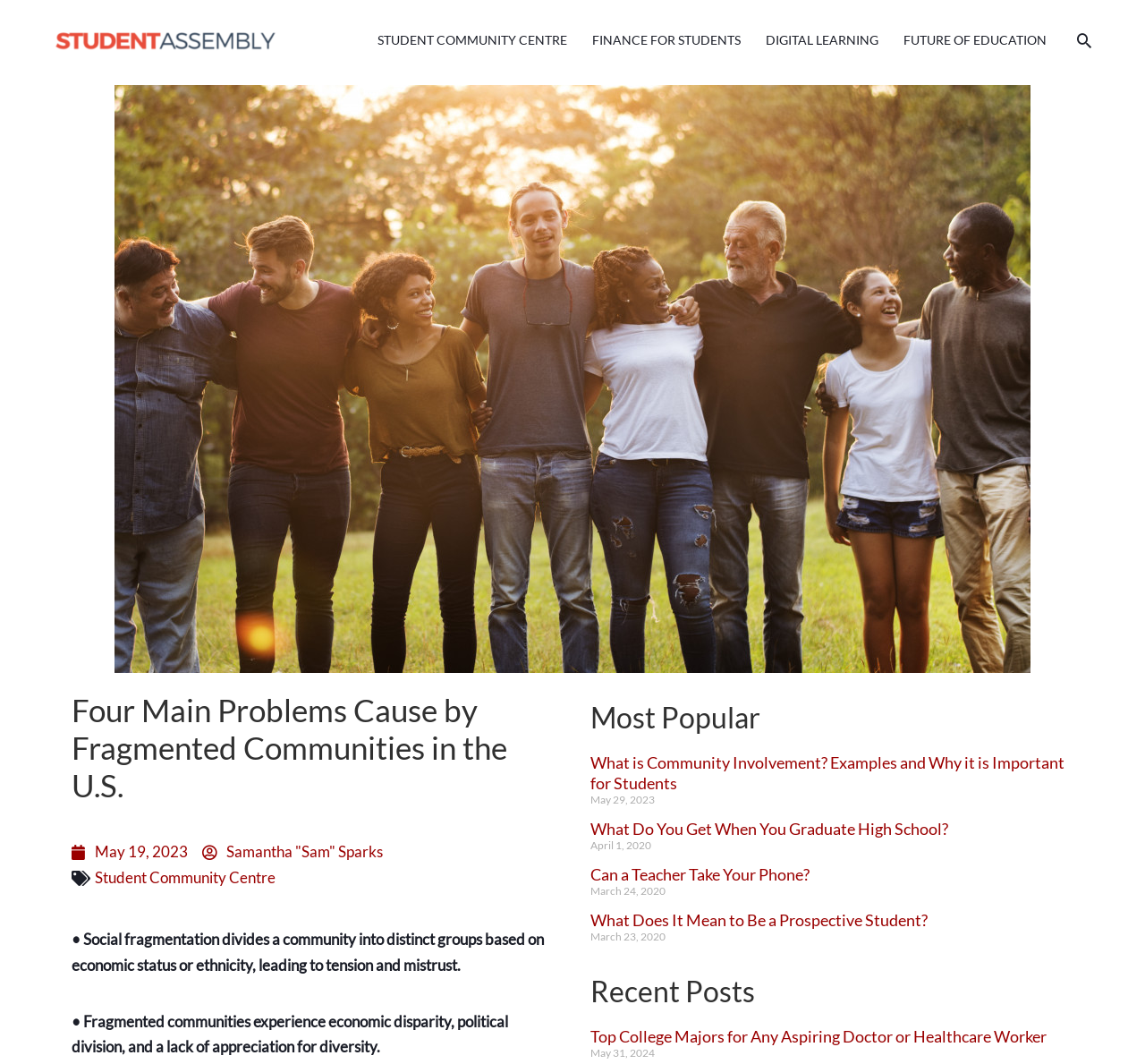How many main problems are caused by fragmented communities?
Provide a thorough and detailed answer to the question.

According to the webpage, fragmented communities cause four main problems, which are mentioned in the article 'Four Main Problems Cause by Fragmented Communities in the U.S.'.